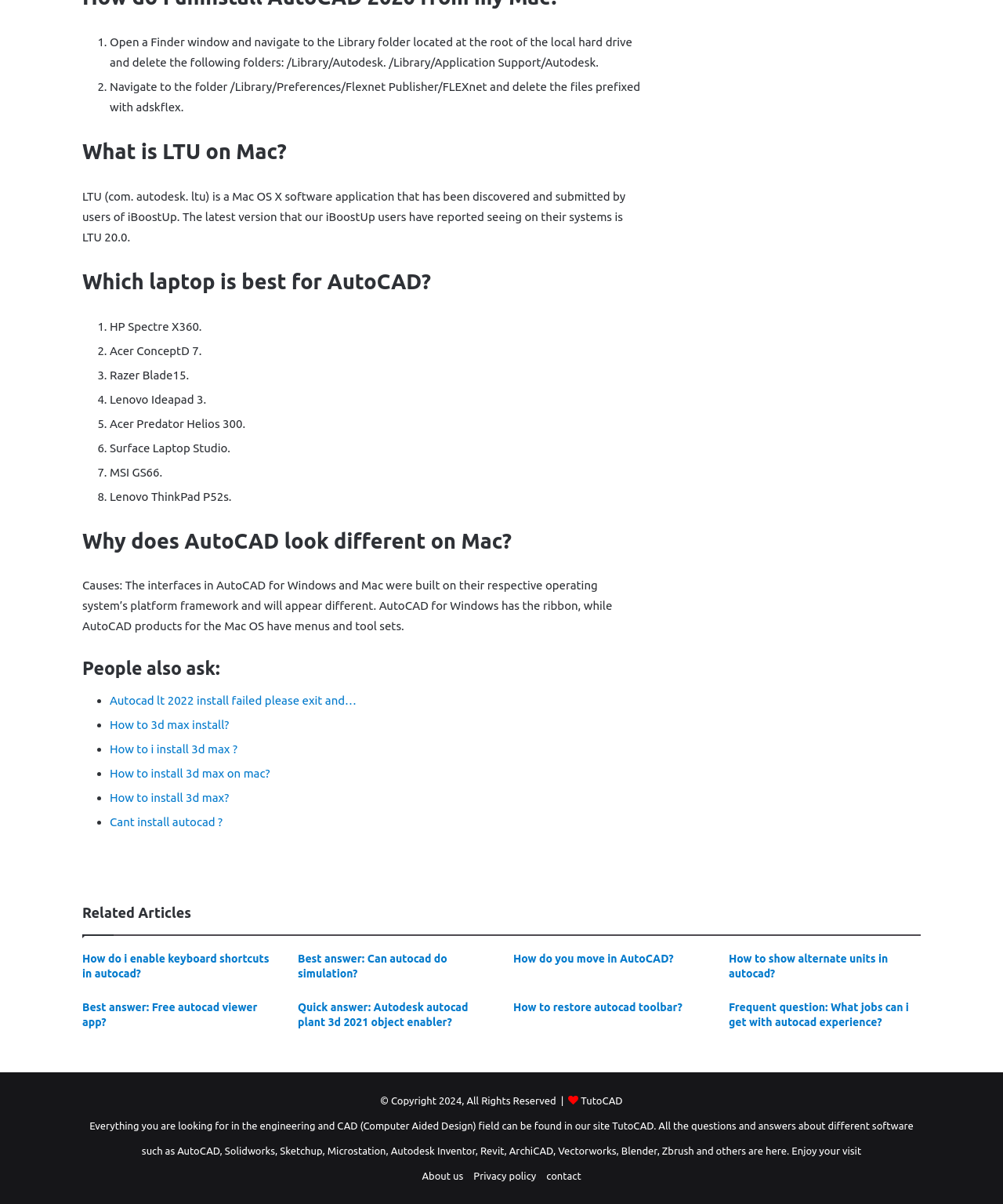Use a single word or phrase to answer the question:
What is LTU on Mac?

LTU (com.autodesk.ltu) is a Mac OS X software application